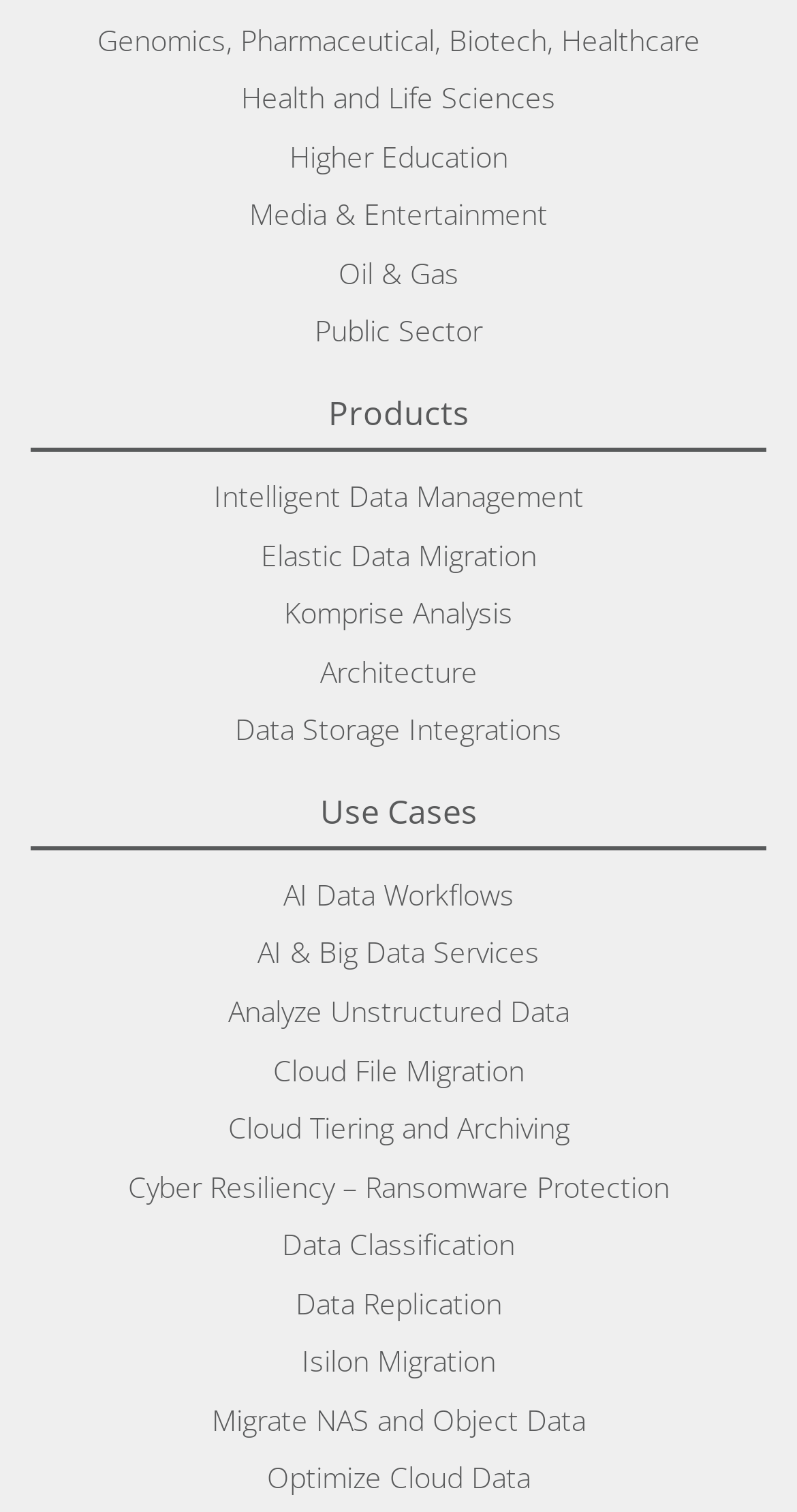Identify the bounding box coordinates for the element you need to click to achieve the following task: "View Products". Provide the bounding box coordinates as four float numbers between 0 and 1, in the form [left, top, right, bottom].

[0.038, 0.261, 0.962, 0.299]